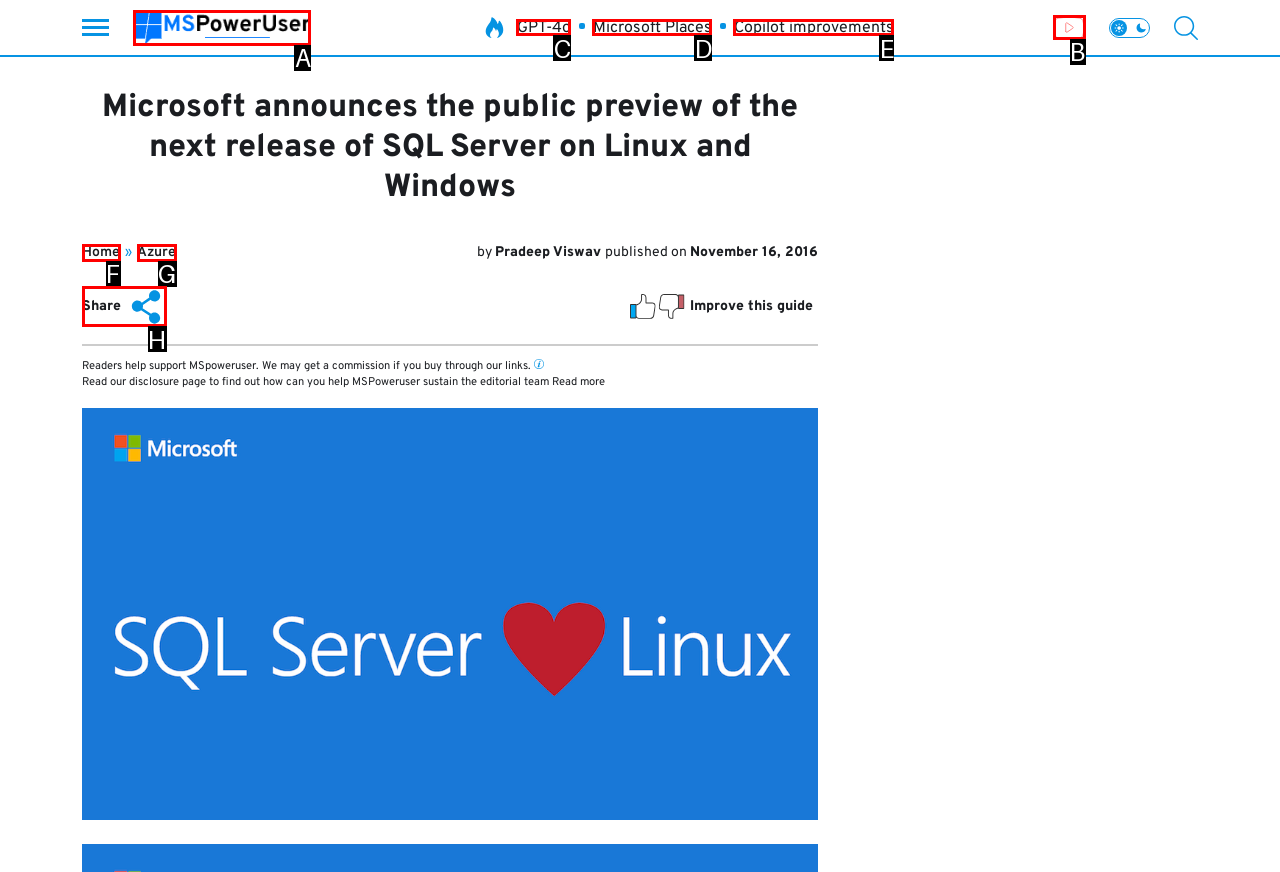Select the letter of the HTML element that best fits the description: Cookie Settings
Answer with the corresponding letter from the provided choices.

None